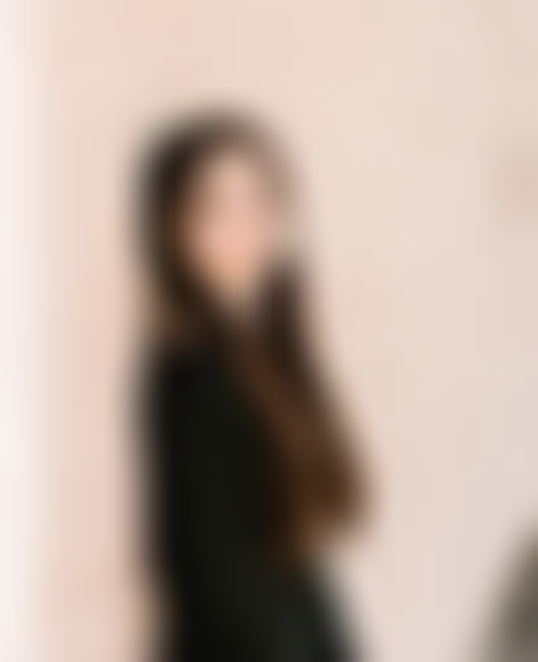Offer a thorough description of the image.

The image features a young woman with long, flowing hair, dressed in a dark outfit. She stands against a soft, neutral-colored background, exuding a sense of calm and confidence. Her posture suggests a thoughtful demeanor, likely reflecting her dedication to her craft. This individual is connected to the dance community, having been trained in various techniques and striving to inspire the next generation of dancers. She embodies the belief that every interaction in life can leave a meaningful impact.